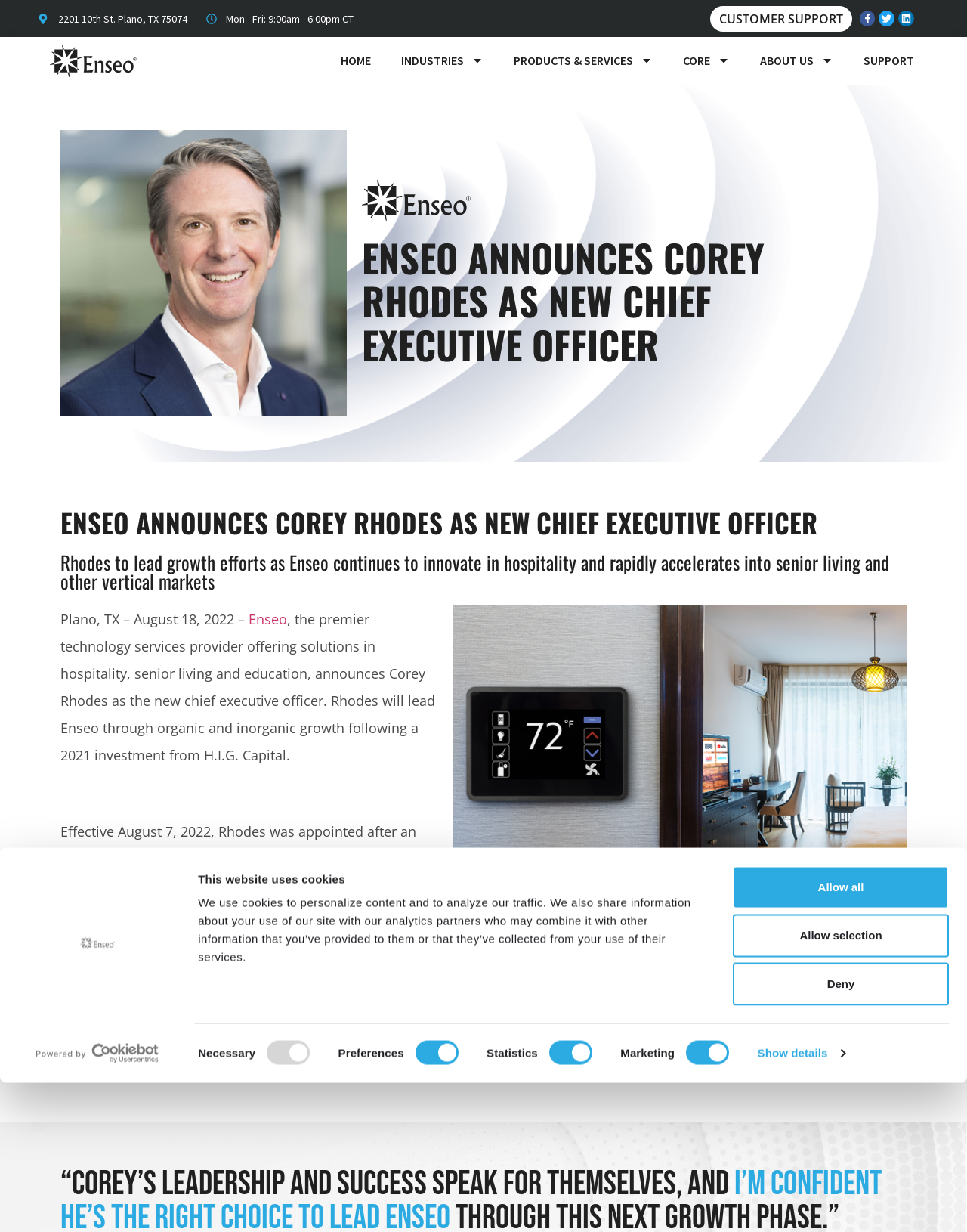Please specify the bounding box coordinates of the clickable section necessary to execute the following command: "Go to the Immigration page".

None